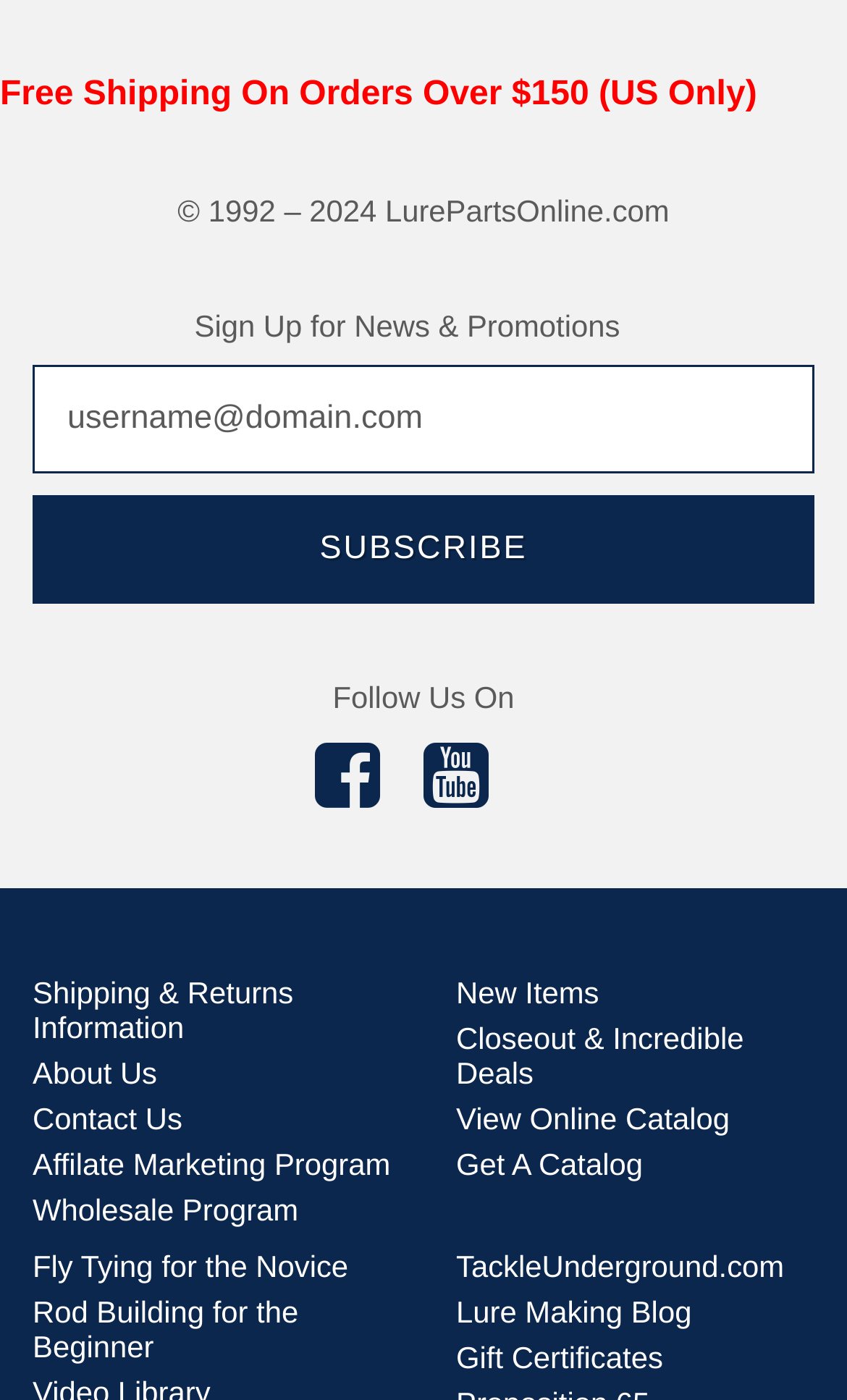Find the bounding box coordinates of the area that needs to be clicked in order to achieve the following instruction: "Subscribe to the newsletter". The coordinates should be specified as four float numbers between 0 and 1, i.e., [left, top, right, bottom].

[0.038, 0.353, 0.962, 0.431]